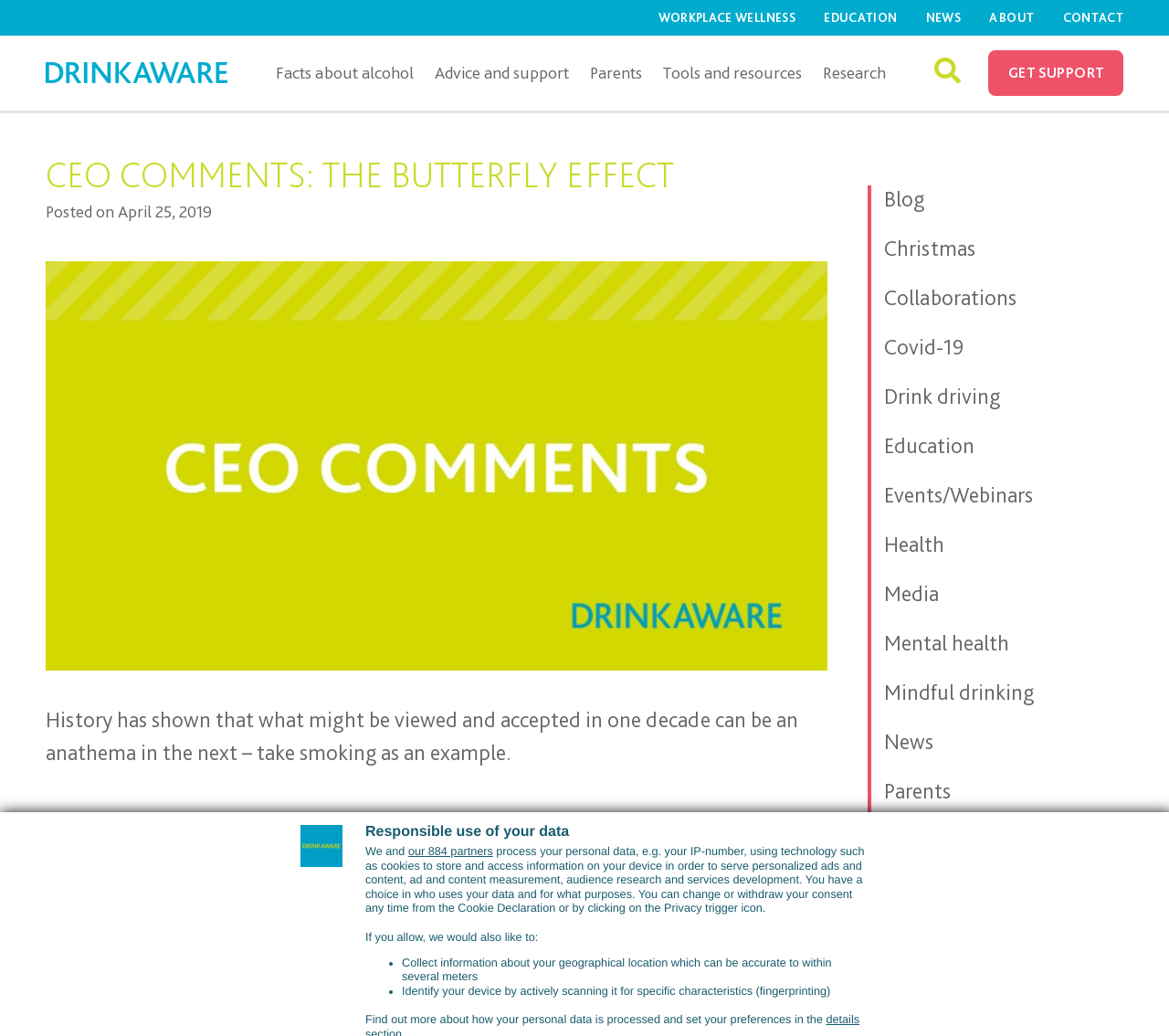Please respond to the question with a concise word or phrase:
What is the date of the blog post?

April 25, 2019